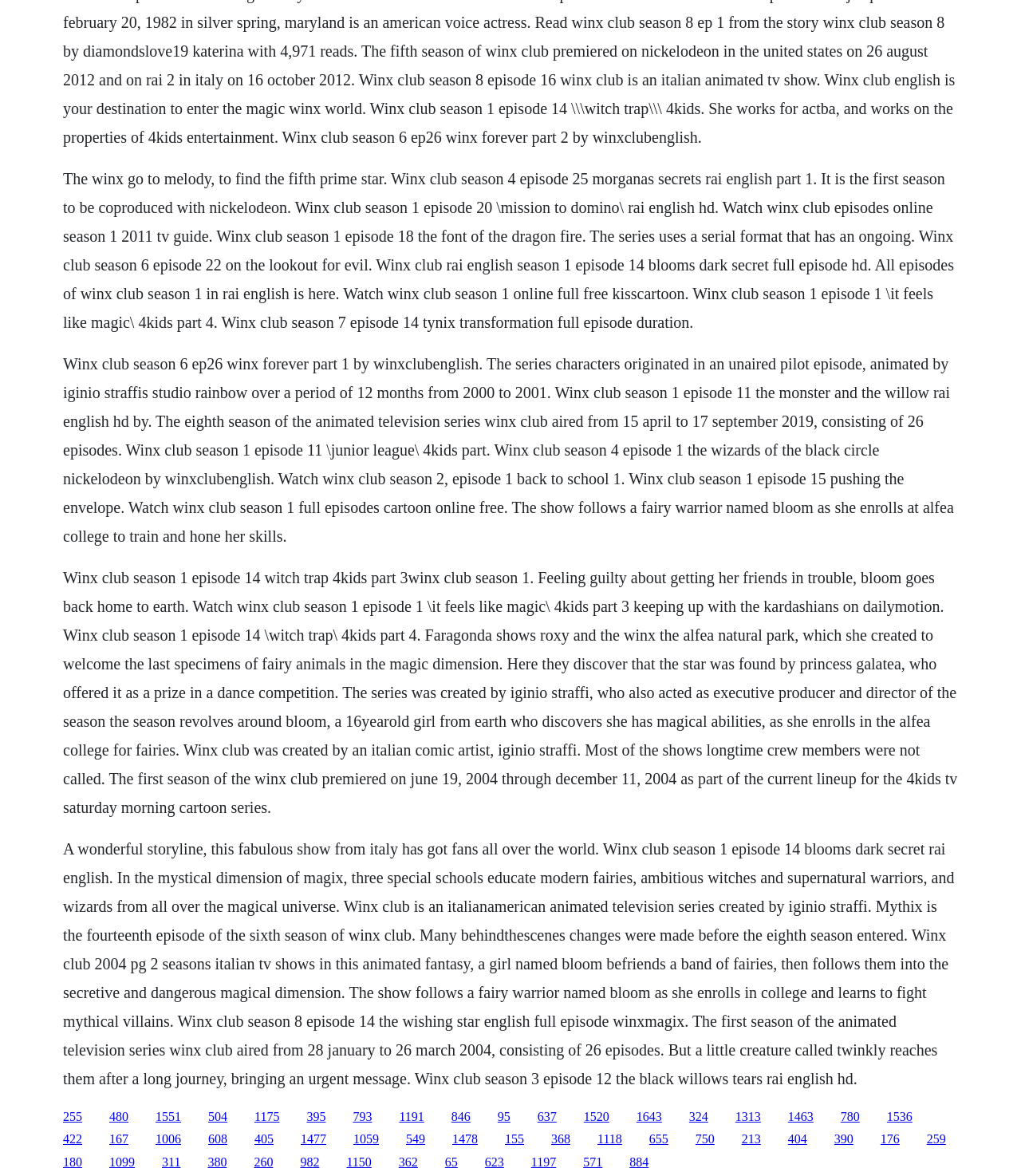Determine the bounding box coordinates of the section to be clicked to follow the instruction: "Click the link to watch Winx Club Season 1 Episode 14". The coordinates should be given as four float numbers between 0 and 1, formatted as [left, top, right, bottom].

[0.062, 0.483, 0.938, 0.694]